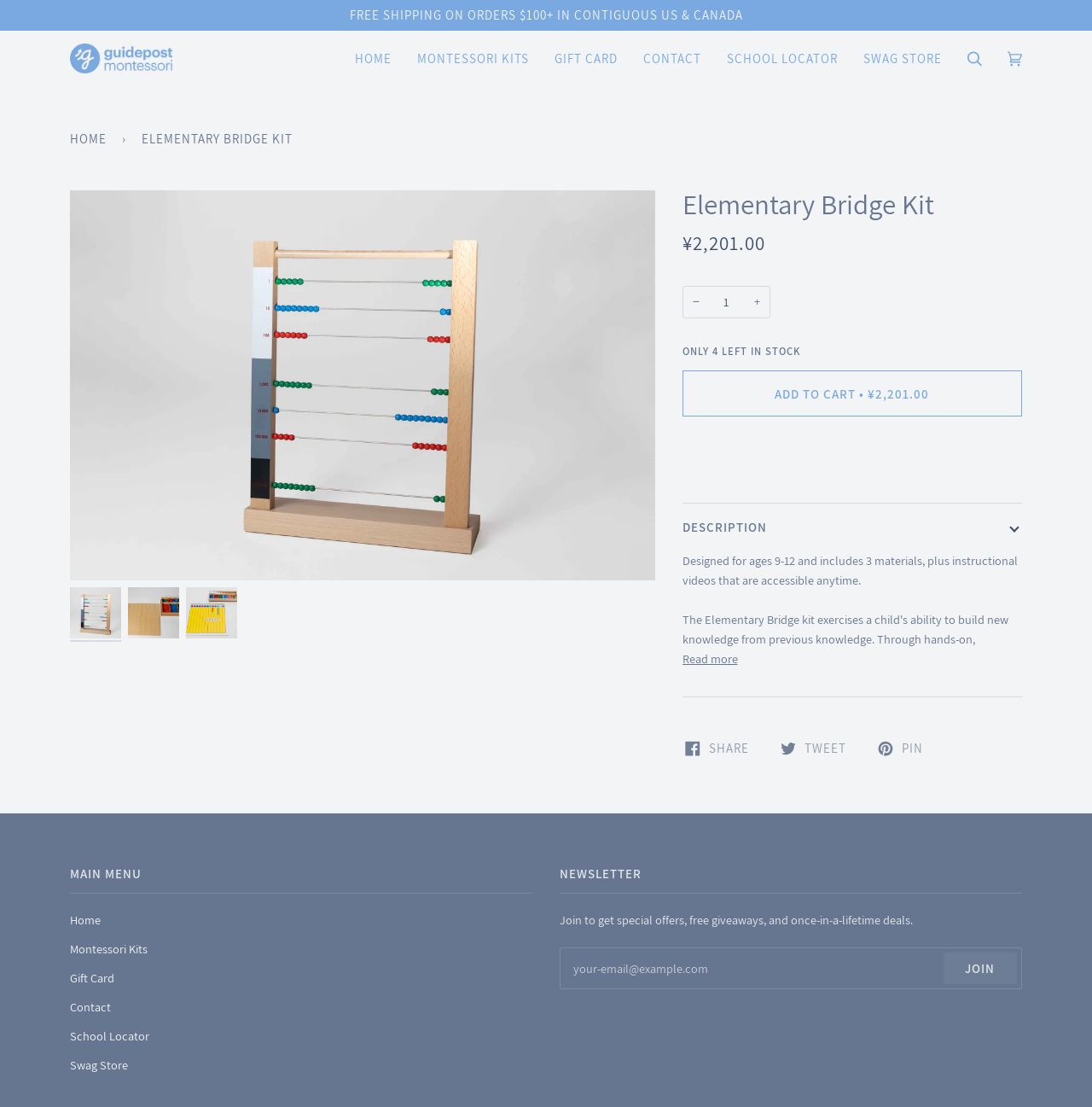What is the price of the Elementary Bridge Kit?
Please describe in detail the information shown in the image to answer the question.

The price of the Elementary Bridge Kit can be found on the webpage, specifically in the section where the product details are displayed. The price is shown as ¥2,201.00, which is a numerical value indicating the cost of the product.